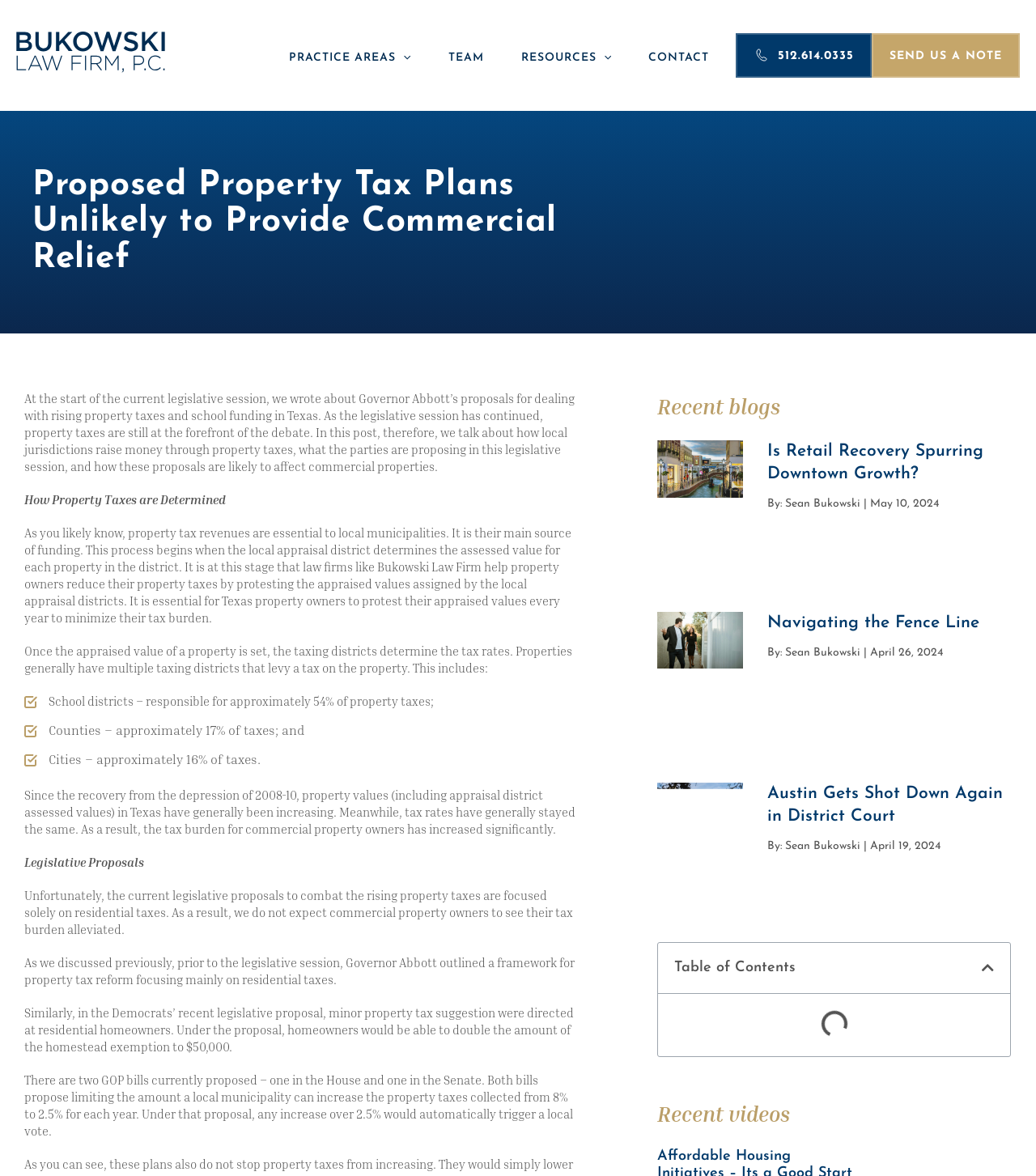Offer an in-depth caption of the entire webpage.

This webpage is about the proposed property tax plans and their potential impacts on businesses, specifically commercial properties, in Texas. At the top left corner, there is a logo of Bukowski Law Firm, a commercial real estate attorney based in Austin, TX. Next to the logo, there is a navigation menu with links to practice areas, team, resources, and contact information.

Below the navigation menu, there are two links: one for a phone number and another for sending a note. The main content of the webpage starts with a heading that summarizes the topic, followed by a lengthy article discussing how property taxes are determined, the current legislative proposals, and their expected effects on commercial properties.

The article is divided into sections, including "How Property Taxes are Determined," "Legislative Proposals," and others. Each section provides detailed information about the topic, including the process of determining property taxes, the role of local appraisal districts, and the proposed bills in the House and Senate.

On the right side of the webpage, there is a section titled "Recent blogs" with three articles, each with a heading, a brief summary, and links to read more. The articles are about retail recovery, navigating fence lines, and a court case in Austin. Each article has a link to read more, an image, and information about the author and publication date.

At the bottom of the webpage, there is a table of contents with links to different sections of the article, and a section titled "Recent videos."